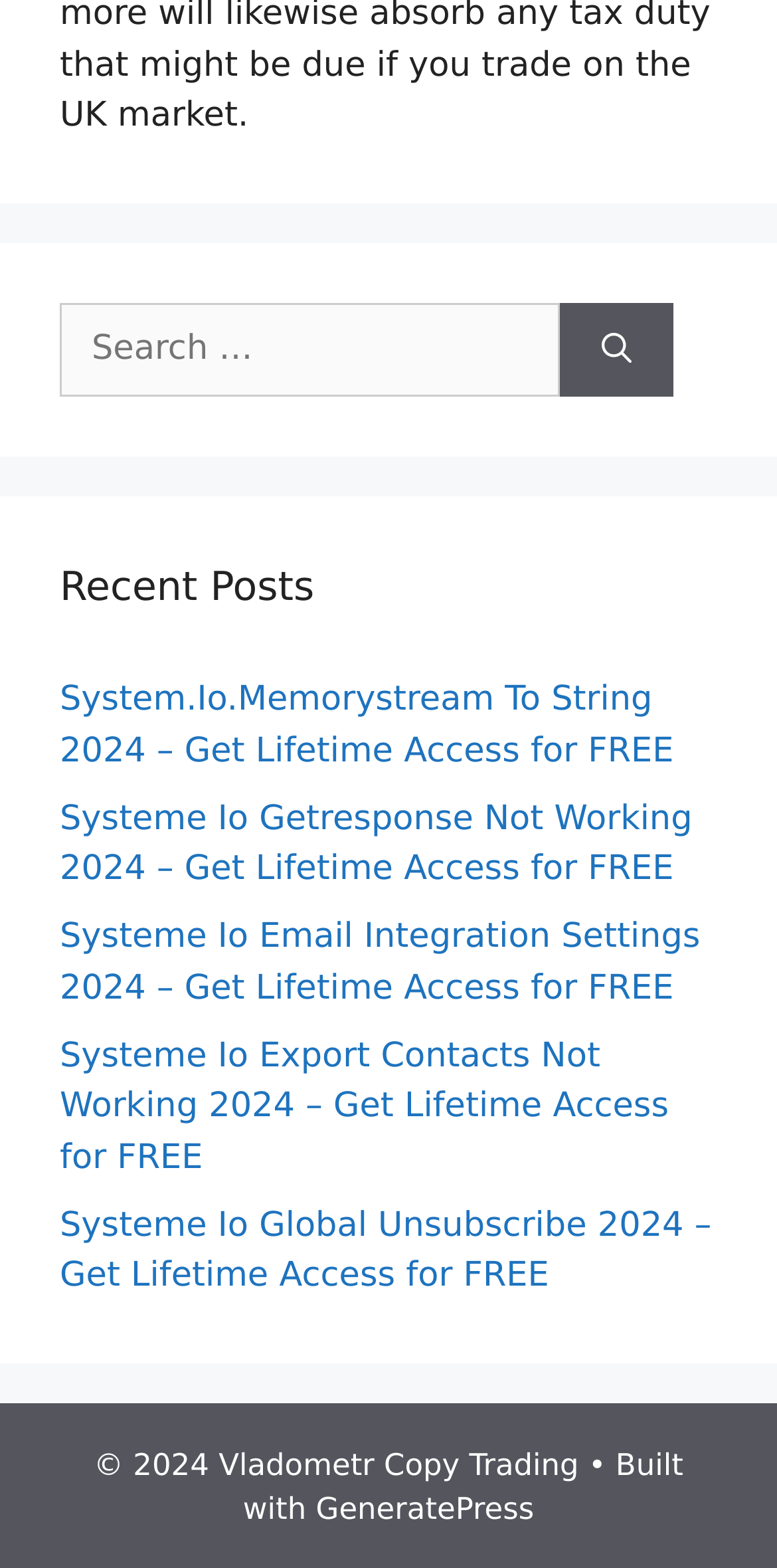Utilize the information from the image to answer the question in detail:
What is the theme or framework used to build this website?

I found the text '• Built with' followed by a link to 'GeneratePress' at the bottom of the page, which suggests that GeneratePress is the theme or framework used to build this website.